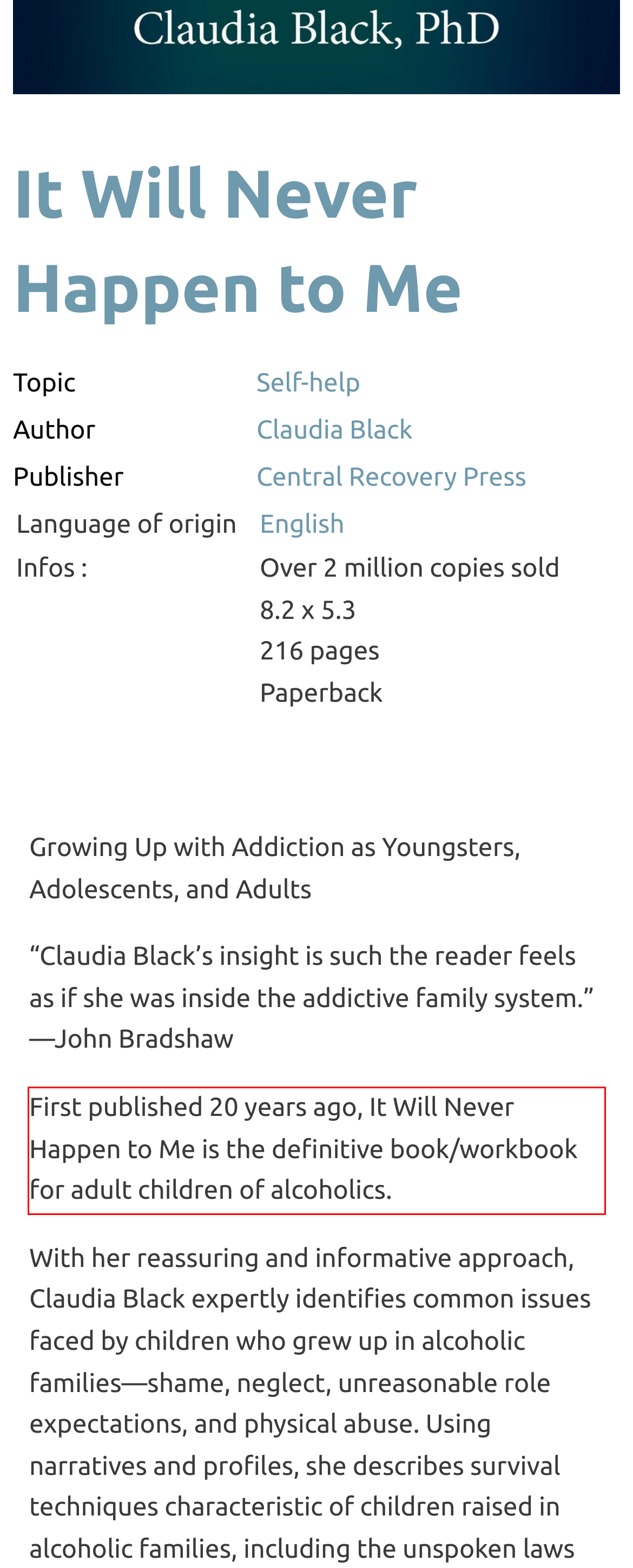You are provided with a screenshot of a webpage featuring a red rectangle bounding box. Extract the text content within this red bounding box using OCR.

First published 20 years ago, It Will Never Happen to Me is the definitive book/workbook for adult children of alcoholics.